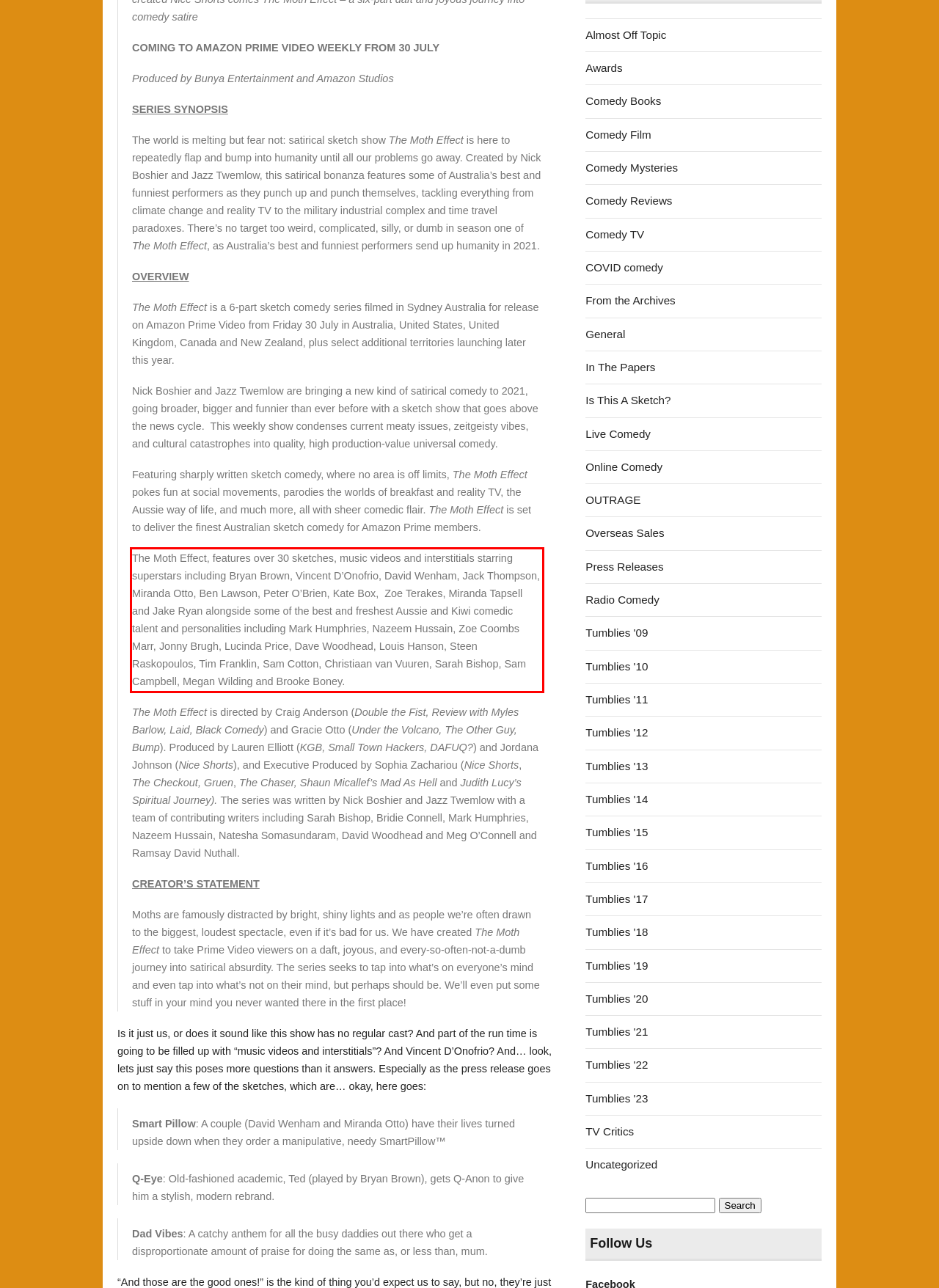Please perform OCR on the text content within the red bounding box that is highlighted in the provided webpage screenshot.

The Moth Effect, features over 30 sketches, music videos and interstitials starring superstars including Bryan Brown, Vincent D’Onofrio, David Wenham, Jack Thompson, Miranda Otto, Ben Lawson, Peter O’Brien, Kate Box, Zoe Terakes, Miranda Tapsell and Jake Ryan alongside some of the best and freshest Aussie and Kiwi comedic talent and personalities including Mark Humphries, Nazeem Hussain, Zoe Coombs Marr, Jonny Brugh, Lucinda Price, Dave Woodhead, Louis Hanson, Steen Raskopoulos, Tim Franklin, Sam Cotton, Christiaan van Vuuren, Sarah Bishop, Sam Campbell, Megan Wilding and Brooke Boney.